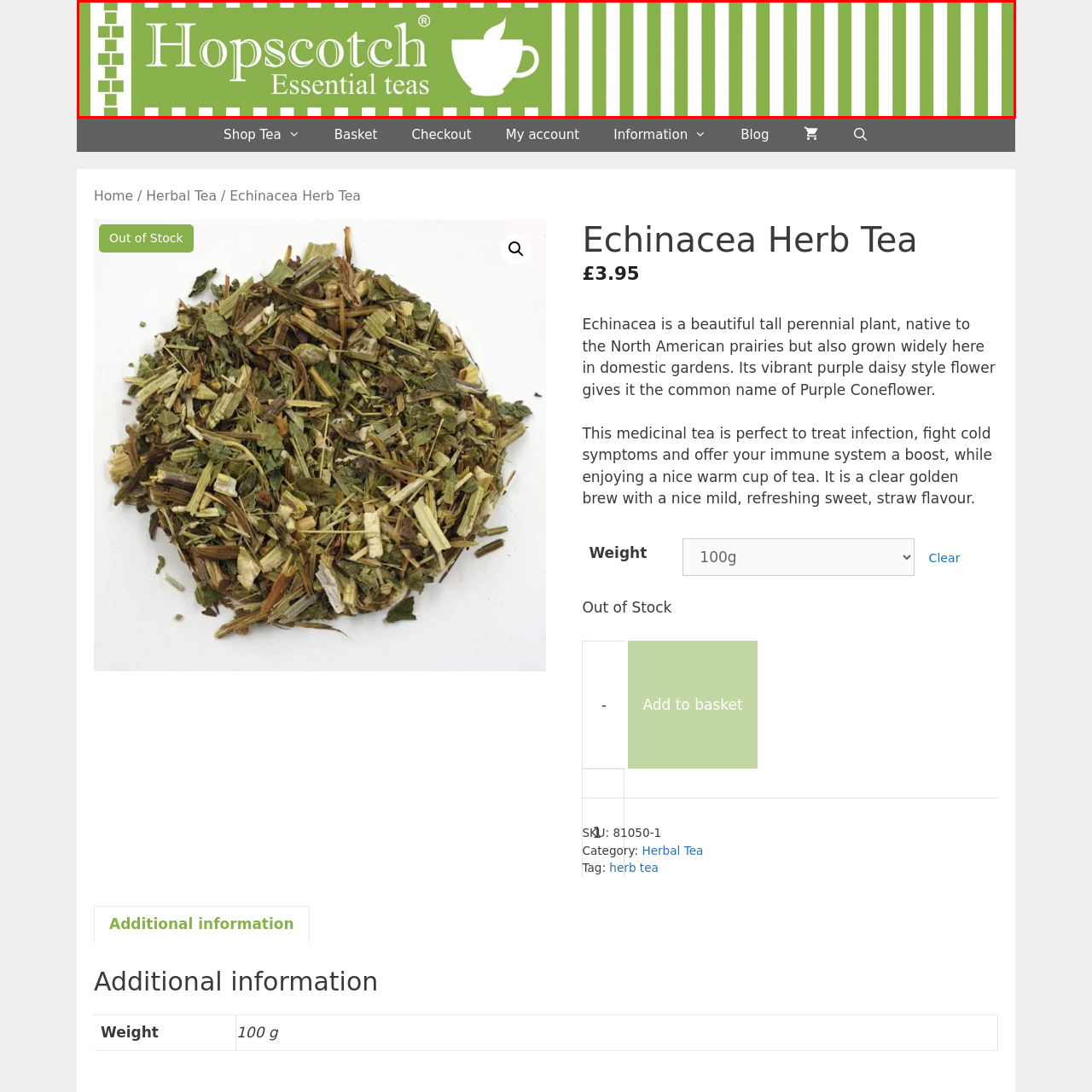Write a comprehensive caption detailing the image within the red boundary.

The image showcases the branding for "Hopscotch Essential Teas," featuring a fresh green background adorned with white stripes. Prominently displayed is the word "Hopscotch" in an elegant font, captured in white to create a striking contrast against the verdant hue. A stylized tea cup illustration accompanies the text, symbolizing warmth and comfort associated with tea drinking. This visual identity not only reflects the nature of the product—loose leaf teas—but also evokes a sense of refreshment and invitation to enjoy premium tea experiences, making it an appealing choice for tea enthusiasts.